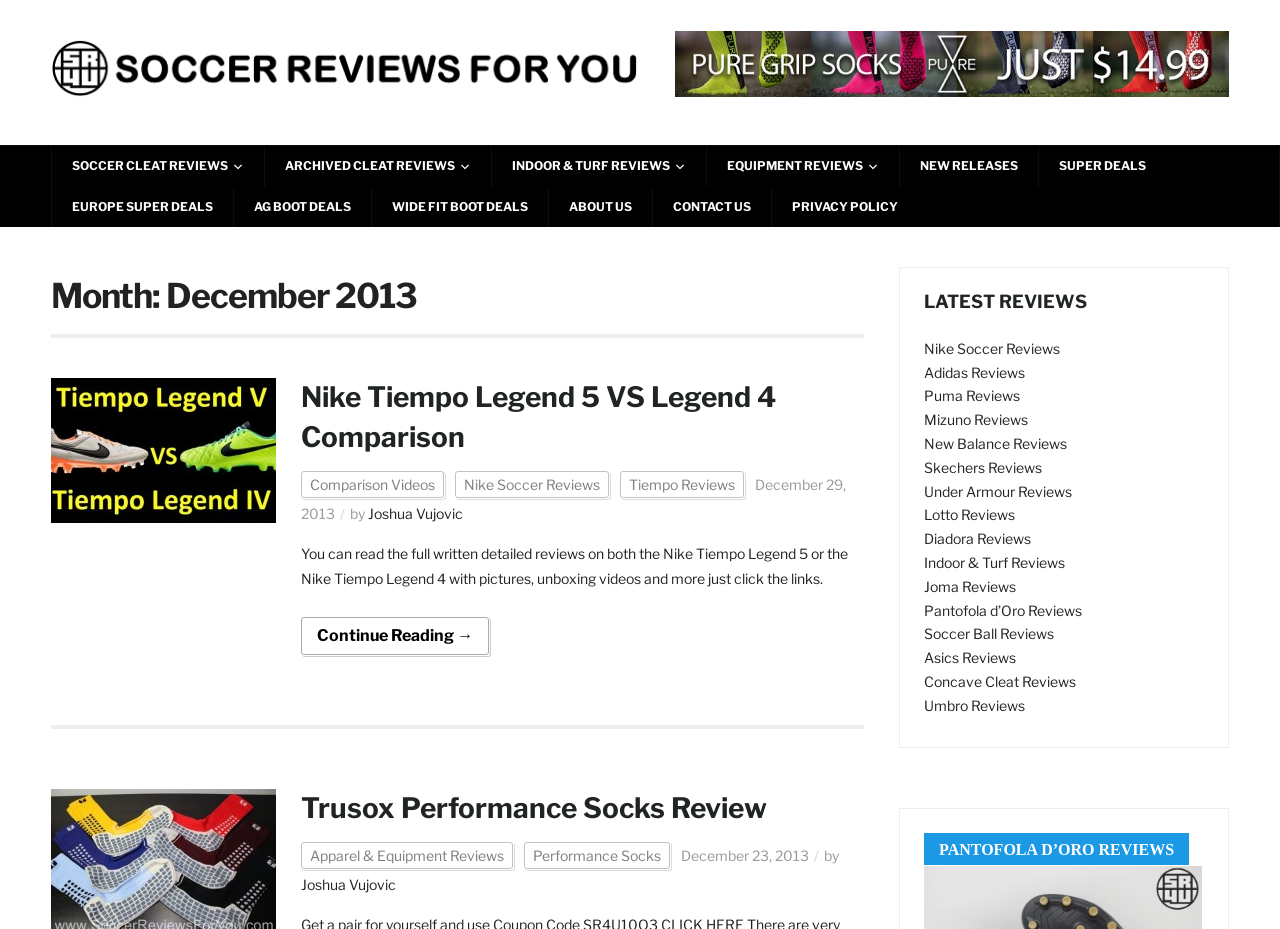Using the details in the image, give a detailed response to the question below:
What type of content is presented in the 'LATEST REVIEWS' section?

The 'LATEST REVIEWS' section appears to contain a collection of links to various reviews, including those for different soccer cleat brands and models. These links likely direct users to in-depth review pages for each product.